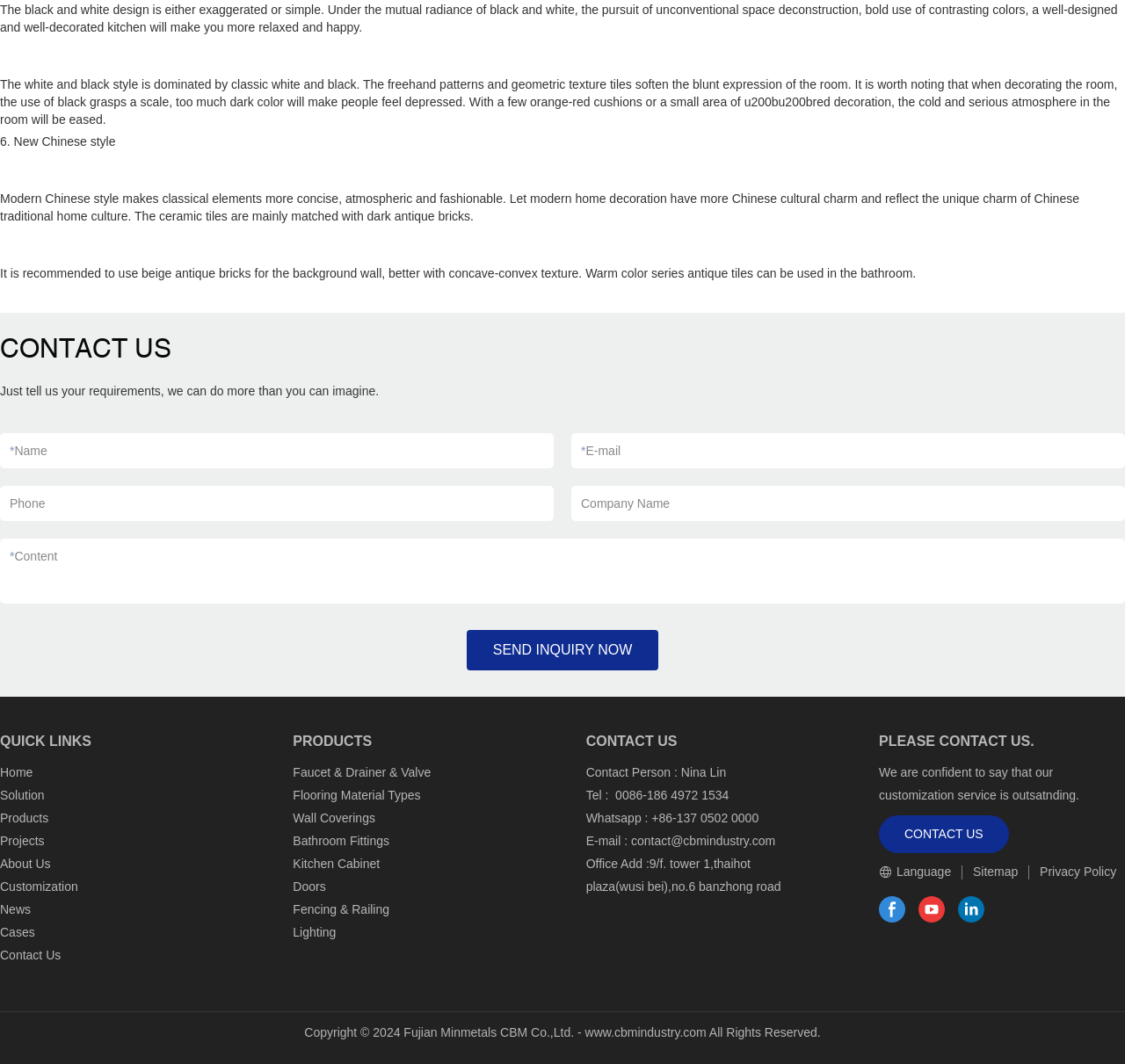Please indicate the bounding box coordinates for the clickable area to complete the following task: "visit our Facebook page". The coordinates should be specified as four float numbers between 0 and 1, i.e., [left, top, right, bottom].

[0.781, 0.842, 0.805, 0.867]